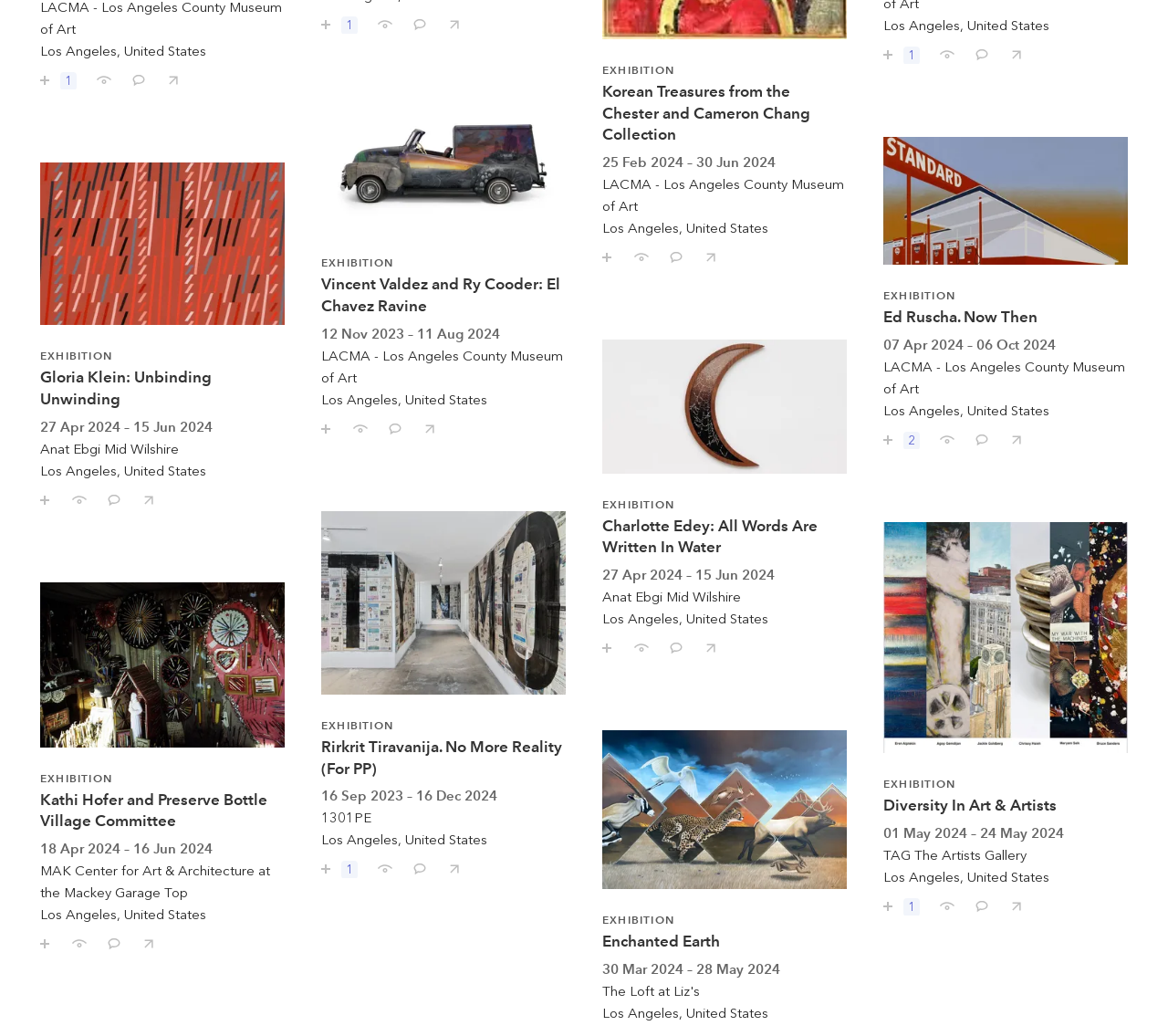What is the date range of the exhibition 'Ed Ruscha. Now Then'?
Using the image as a reference, give an elaborate response to the question.

I found the date range of the exhibition 'Ed Ruscha. Now Then' by looking at the link text in the seventh article element, which contains the date range information.